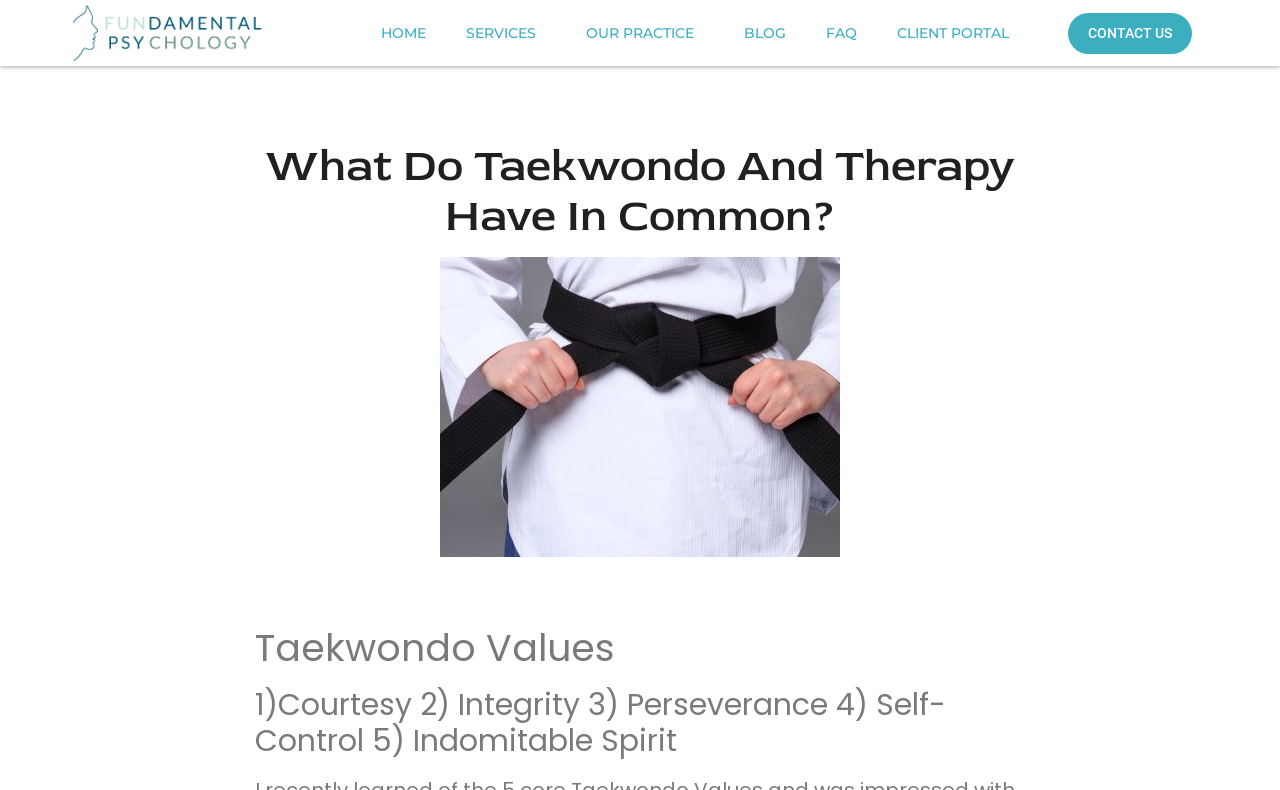Give a full account of the webpage's elements and their arrangement.

The webpage is about the connection between Taekwondo and therapy. At the top, there are eight links in a row, including "HOME", "SERVICES", "OUR PRACTICE", "BLOG", "FAQ", "CLIENT PORTAL", and "CONTACT US". 

Below the links, there is a heading that reads "What Do Taekwondo And Therapy Have In Common?" which is centered on the page. 

To the right of the heading, there is an image, which is roughly square in shape and takes up about a quarter of the page's width. 

Further down, there is another heading that says "Taekwondo Values", followed by a subheading that lists the five core values of Taekwondo: Courtesy, Integrity, Perseverance, Self-Control, and Indomitable Spirit. These headings are also centered on the page.